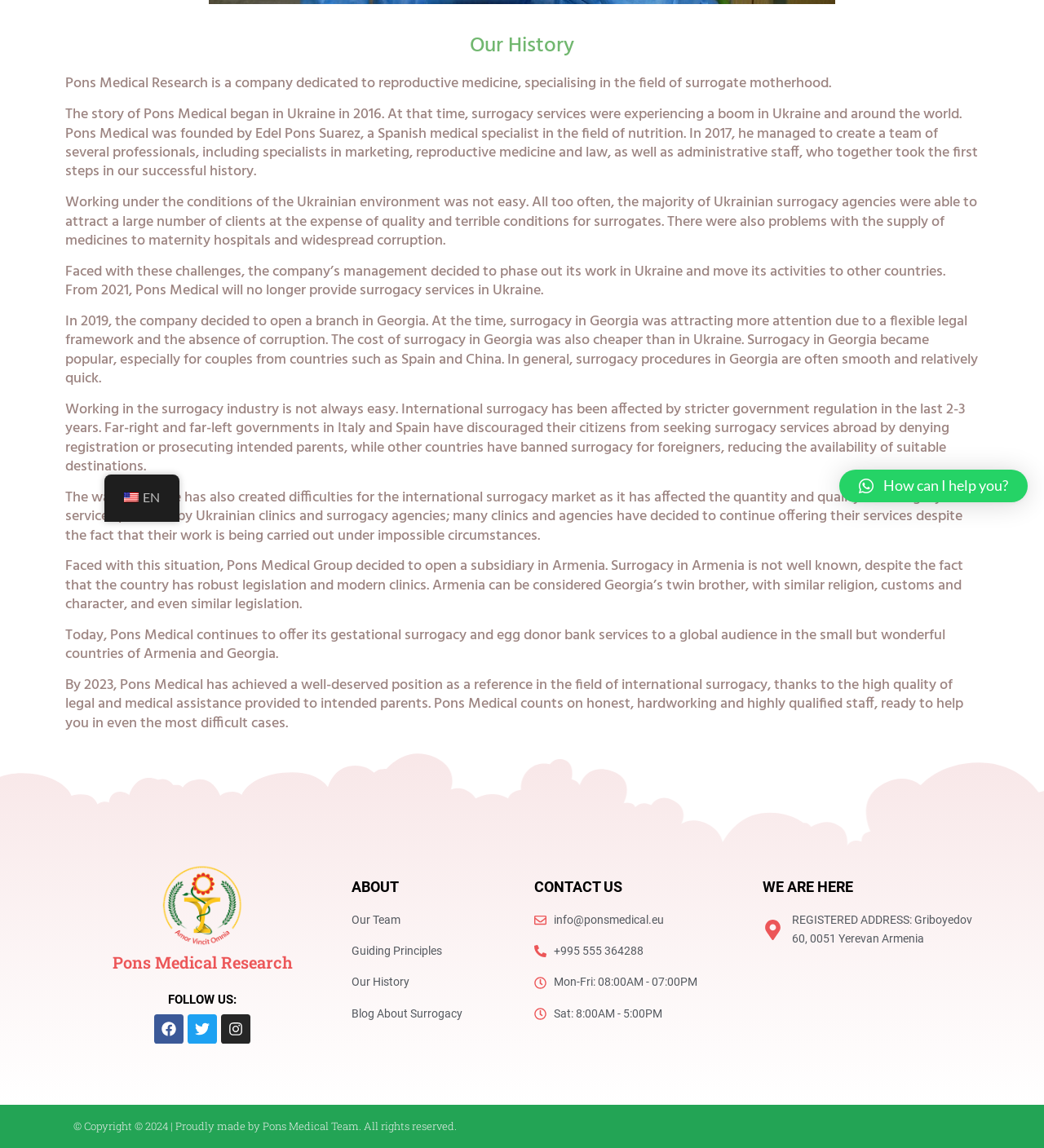Provide the bounding box coordinates of the HTML element described as: "info@ponsmedical.eu". The bounding box coordinates should be four float numbers between 0 and 1, i.e., [left, top, right, bottom].

[0.512, 0.793, 0.719, 0.81]